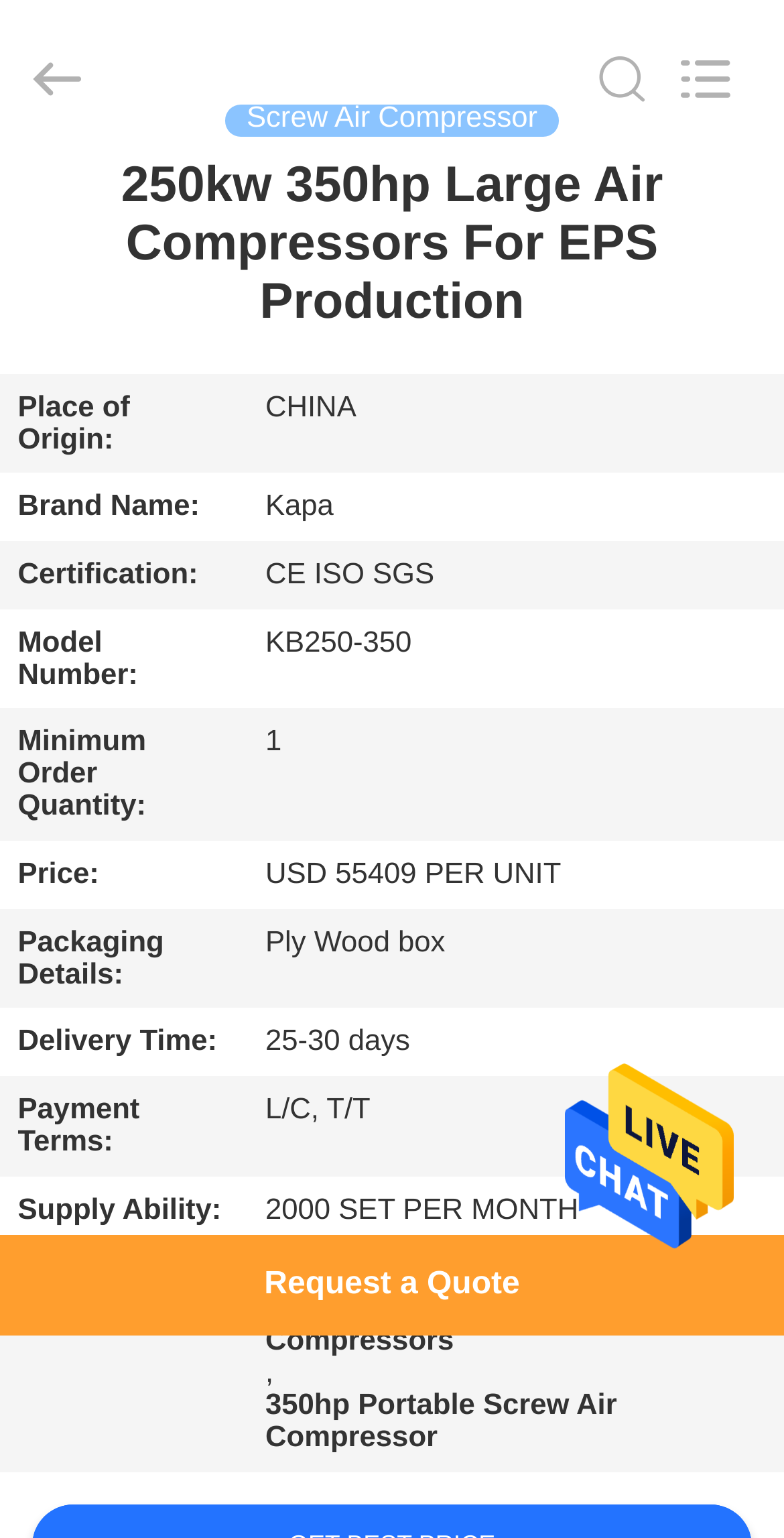Specify the bounding box coordinates of the region I need to click to perform the following instruction: "View product details". The coordinates must be four float numbers in the range of 0 to 1, i.e., [left, top, right, bottom].

[0.314, 0.067, 0.685, 0.088]